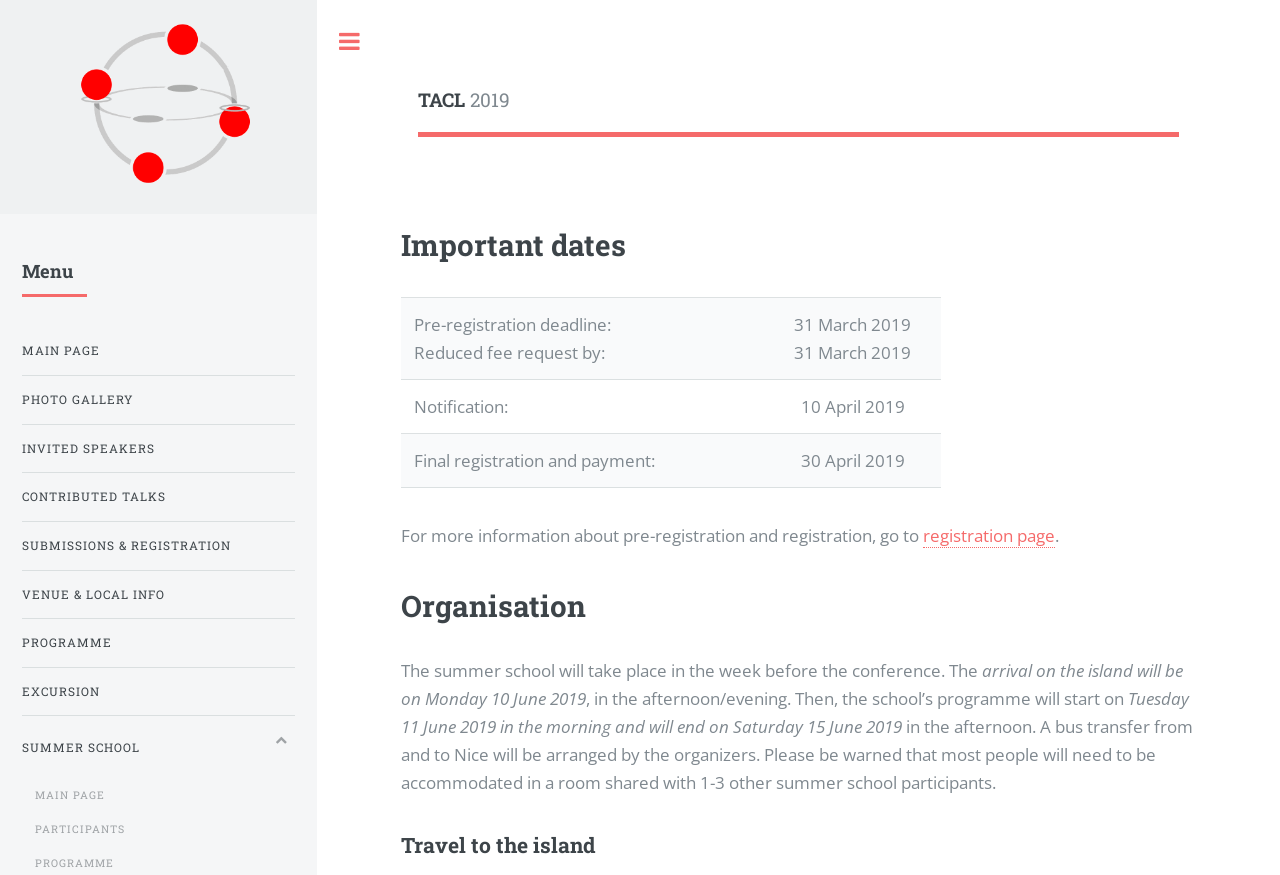Give a one-word or short-phrase answer to the following question: 
What is the start date of the summer school programme?

Tuesday 11 June 2019